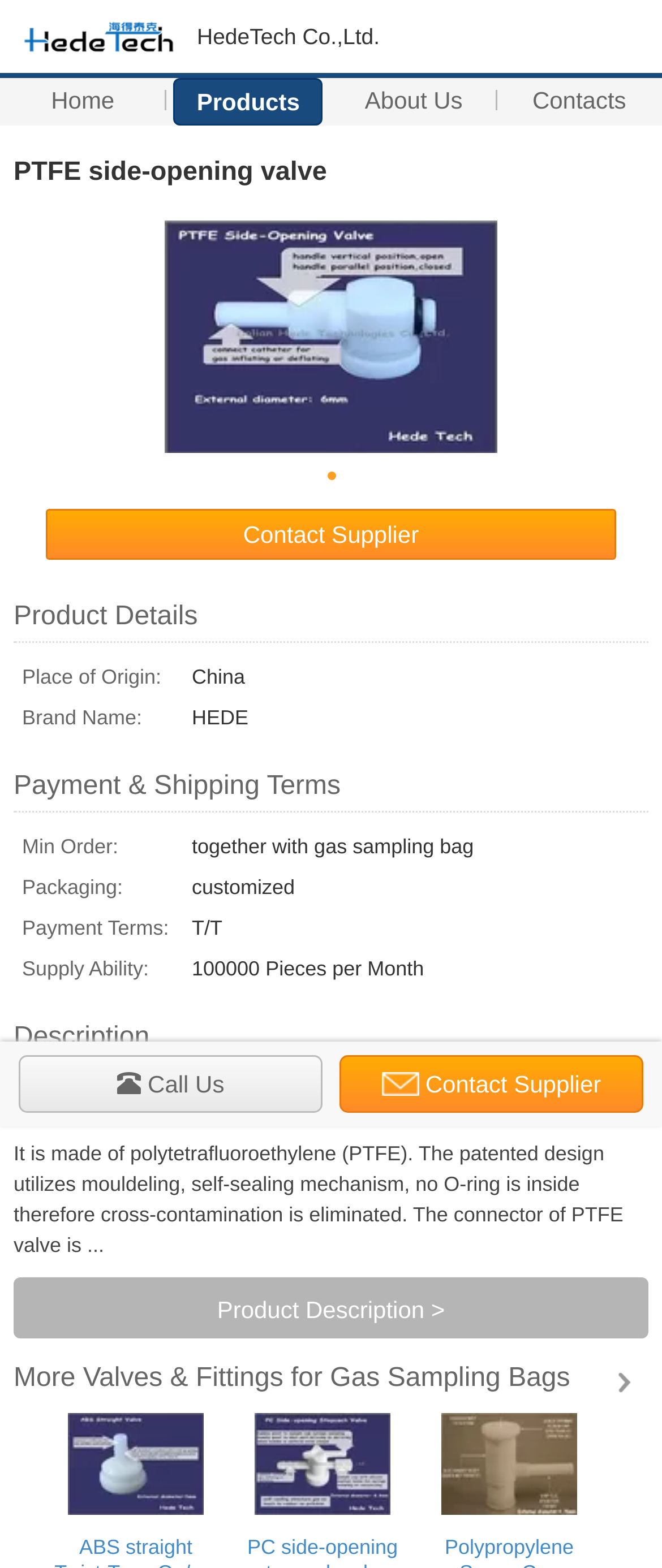What is the function of the patented design of the PTFE valve?
Using the visual information, respond with a single word or phrase.

eliminate cross-contamination